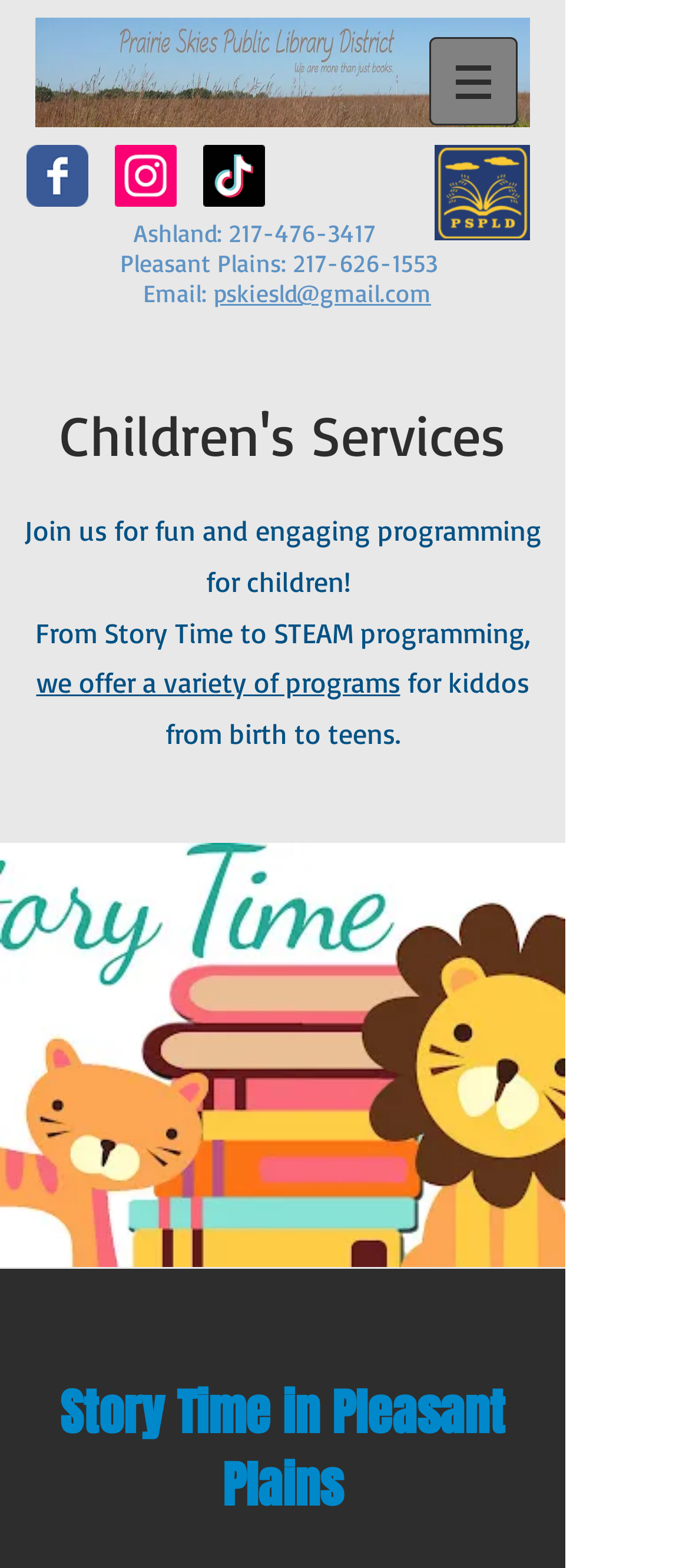What type of programming is offered for children?
Look at the image and respond with a single word or a short phrase.

STEAM